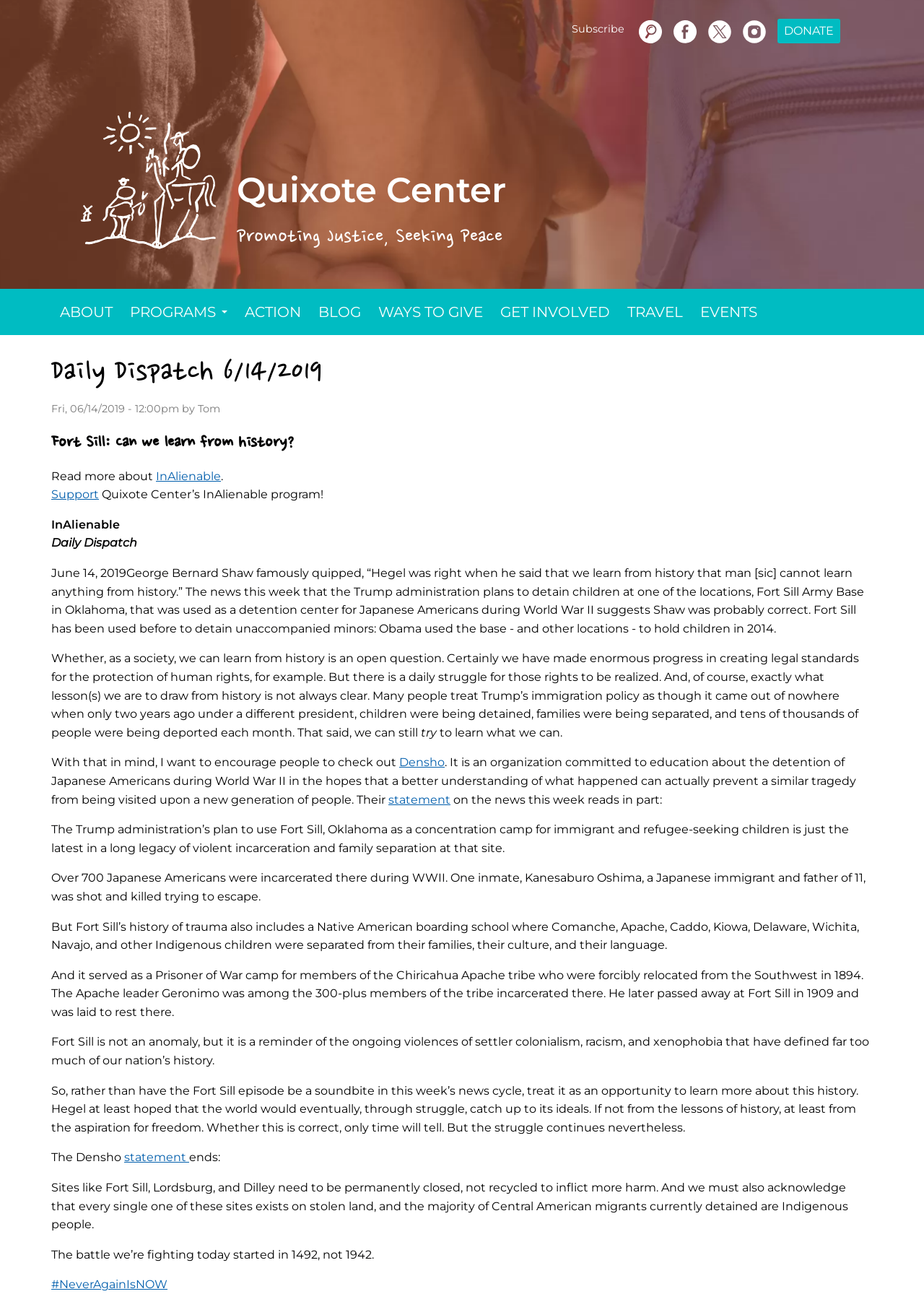Locate the headline of the webpage and generate its content.

Daily Dispatch 6/14/2019